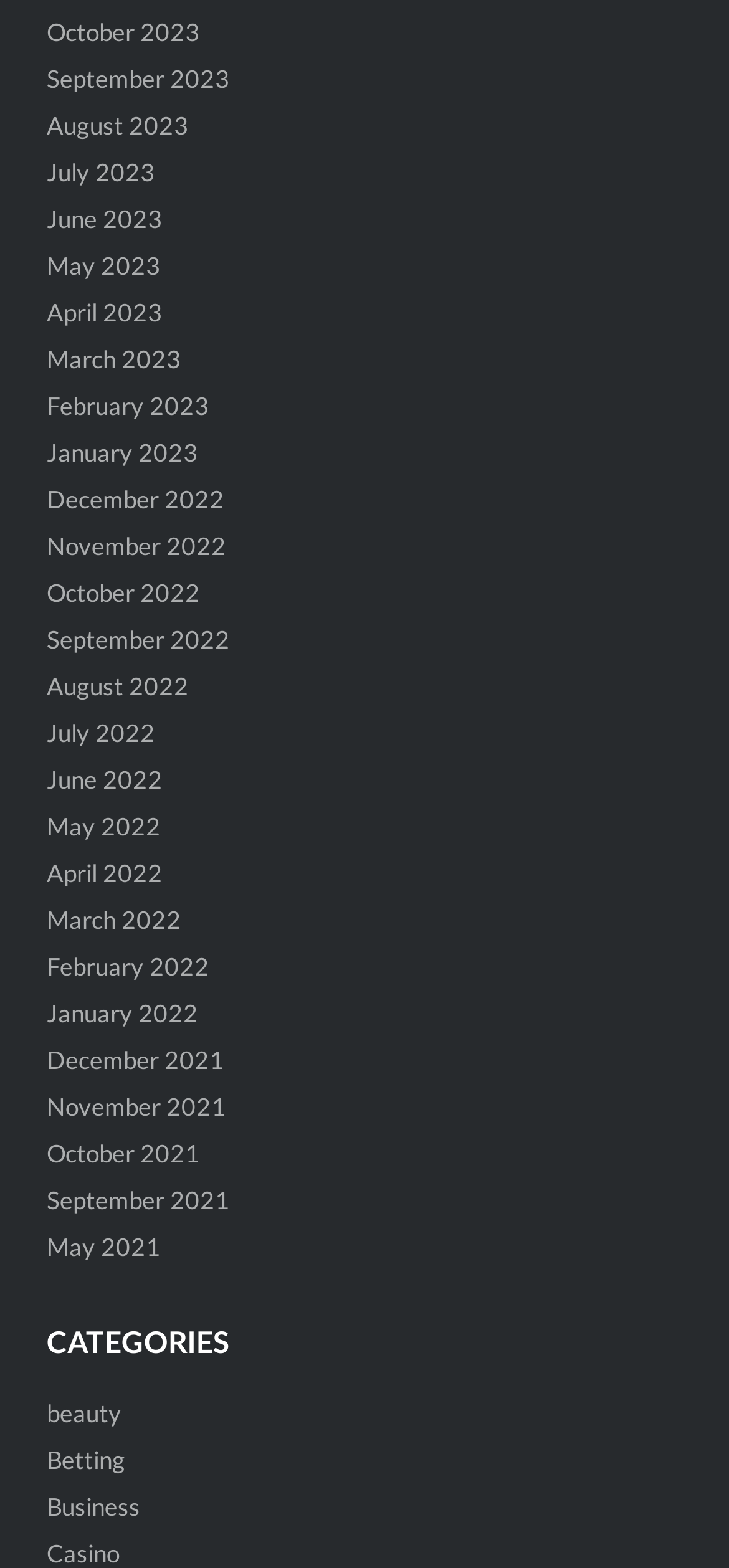Pinpoint the bounding box coordinates of the clickable area necessary to execute the following instruction: "Check September 2021". The coordinates should be given as four float numbers between 0 and 1, namely [left, top, right, bottom].

[0.064, 0.755, 0.315, 0.774]